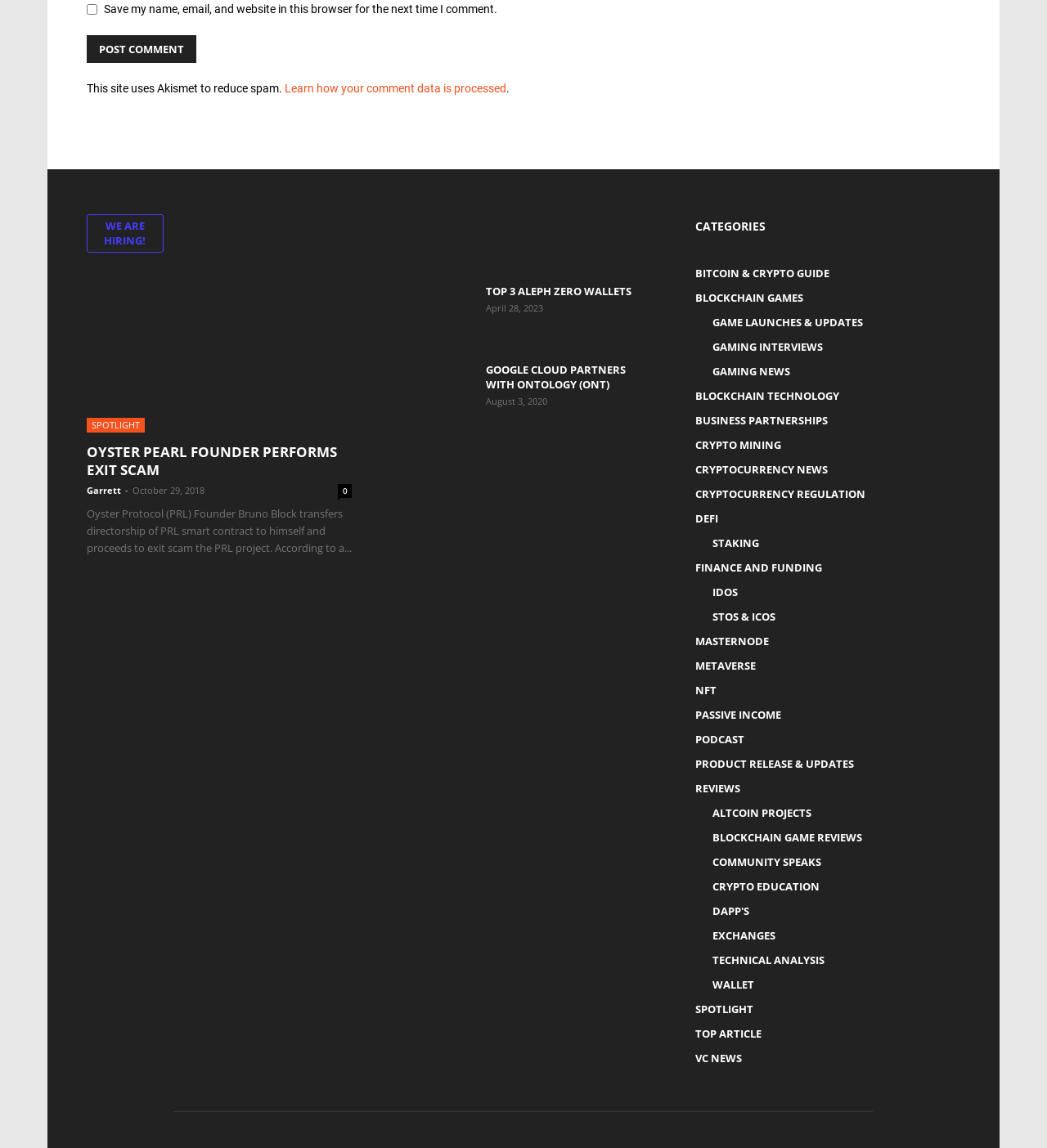Refer to the image and answer the question with as much detail as possible: What is the purpose of the checkbox at the bottom of the page?

The checkbox at the bottom of the page is labeled 'Save my name, email, and website in this browser for the next time I comment.' This suggests that its purpose is to save the user's comment data for future use.